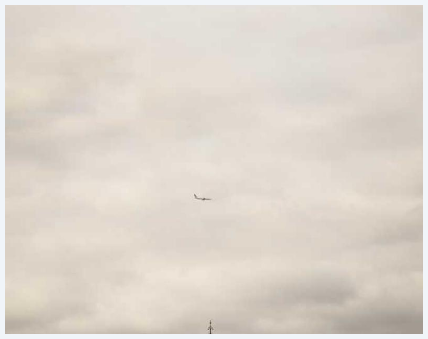Generate a comprehensive caption that describes the image.

The image captures a plane flying gracefully across a predominantly cloudy sky. The airplane, appearing small and distant, is positioned against a backdrop of soft, grayish clouds that create a muted and serene atmosphere. Below the plane, the silhouette of a communication tower is faintly visible, adding a touch of human infrastructure to the natural scene. This image evokes a sense of travel and exploration, possibly linked to the broader theme of aviation in Moore, Oklahoma, emphasizing the intersection of technology and nature.